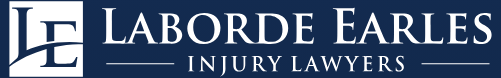What type of cases does the firm specialize in?
Please provide a comprehensive answer based on the visual information in the image.

The logo of Laborde Earles Injury Lawyers symbolizes the firm’s commitment to providing legal services in personal injury cases, inviting potential clients to reach out for assistance, which indicates that the firm specializes in personal injury cases.